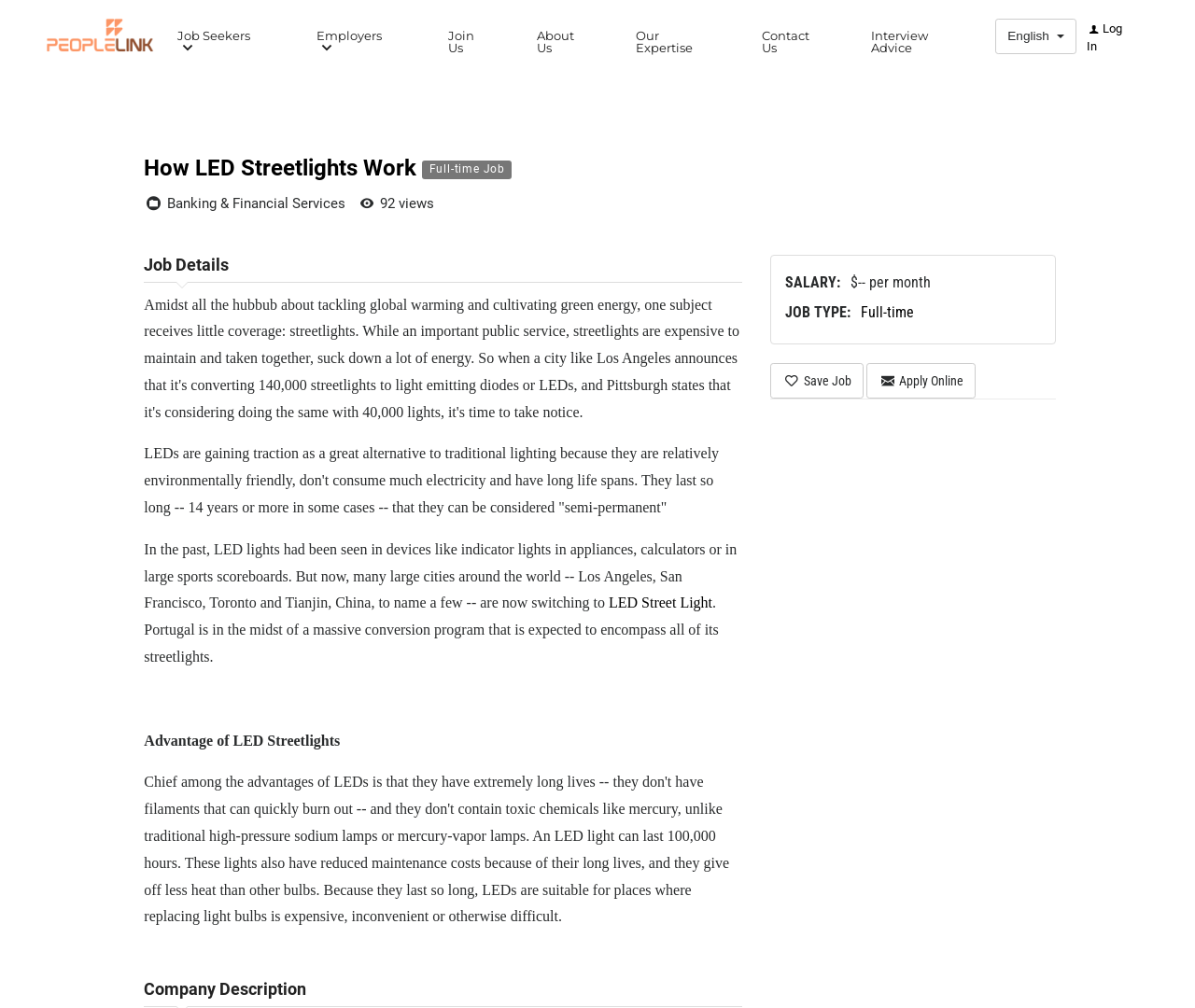Predict the bounding box coordinates of the UI element that matches this description: "Full-time". The coordinates should be in the format [left, top, right, bottom] with each value between 0 and 1.

[0.72, 0.301, 0.765, 0.318]